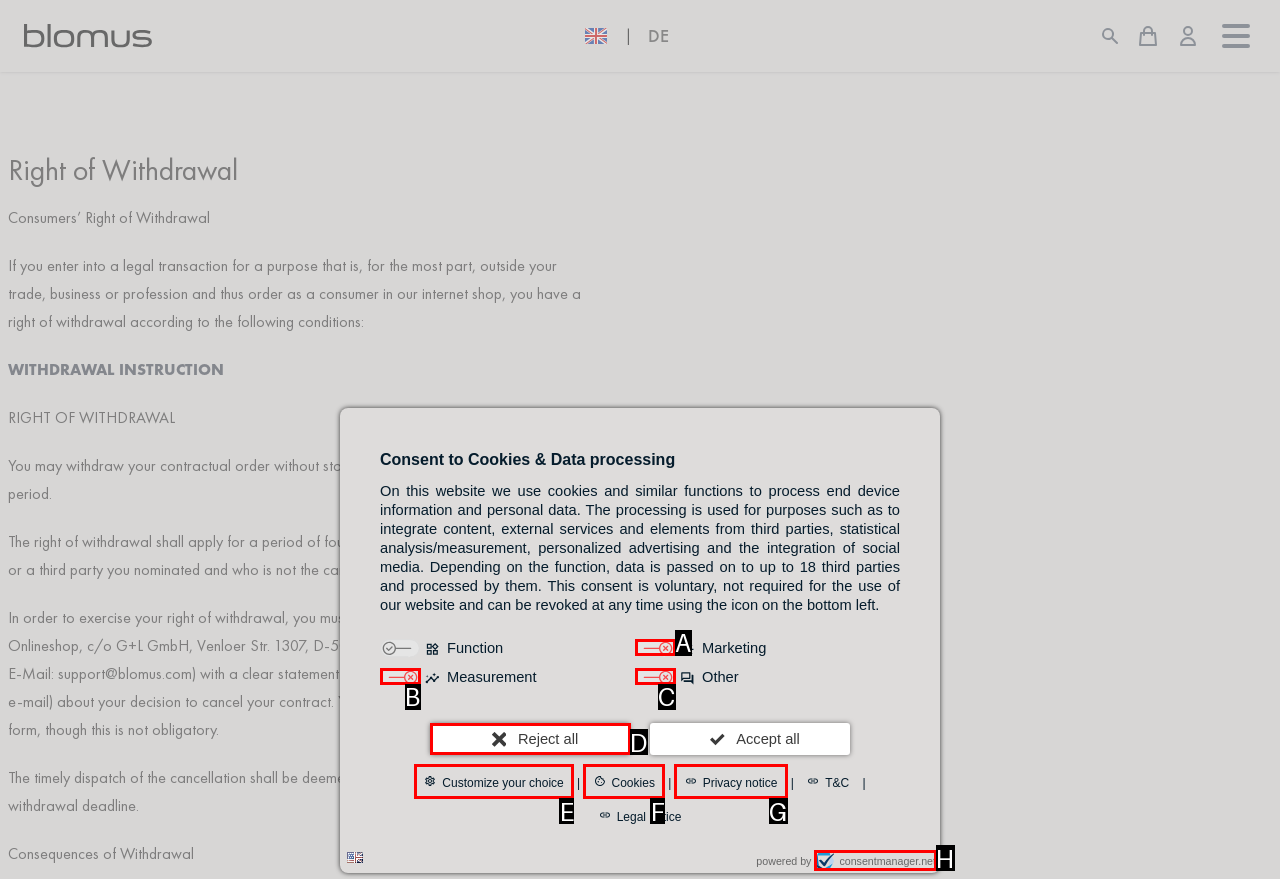Select the option that matches this description: Cookies
Answer by giving the letter of the chosen option.

F